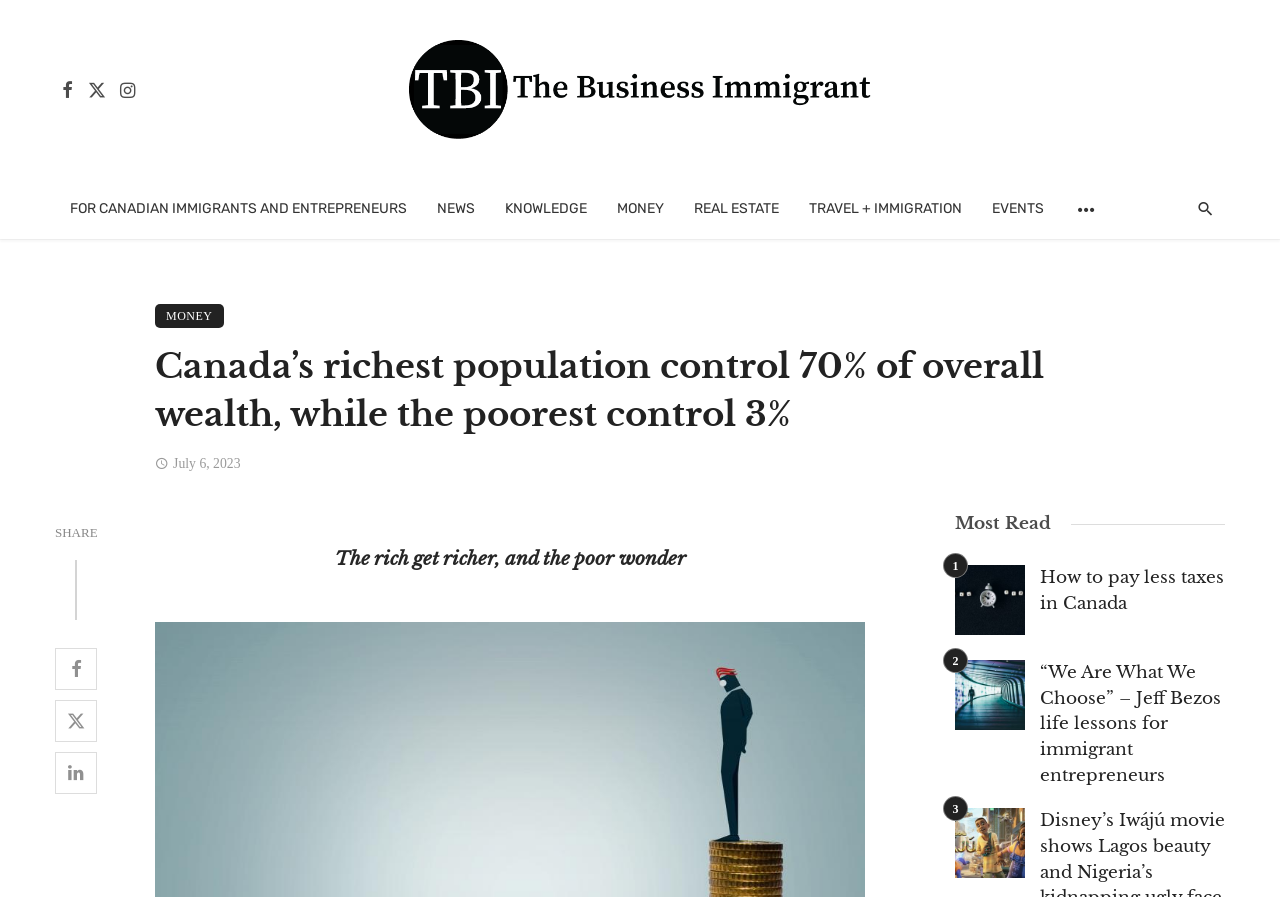How many articles are listed under the 'Most Read' section?
Respond to the question with a single word or phrase according to the image.

3